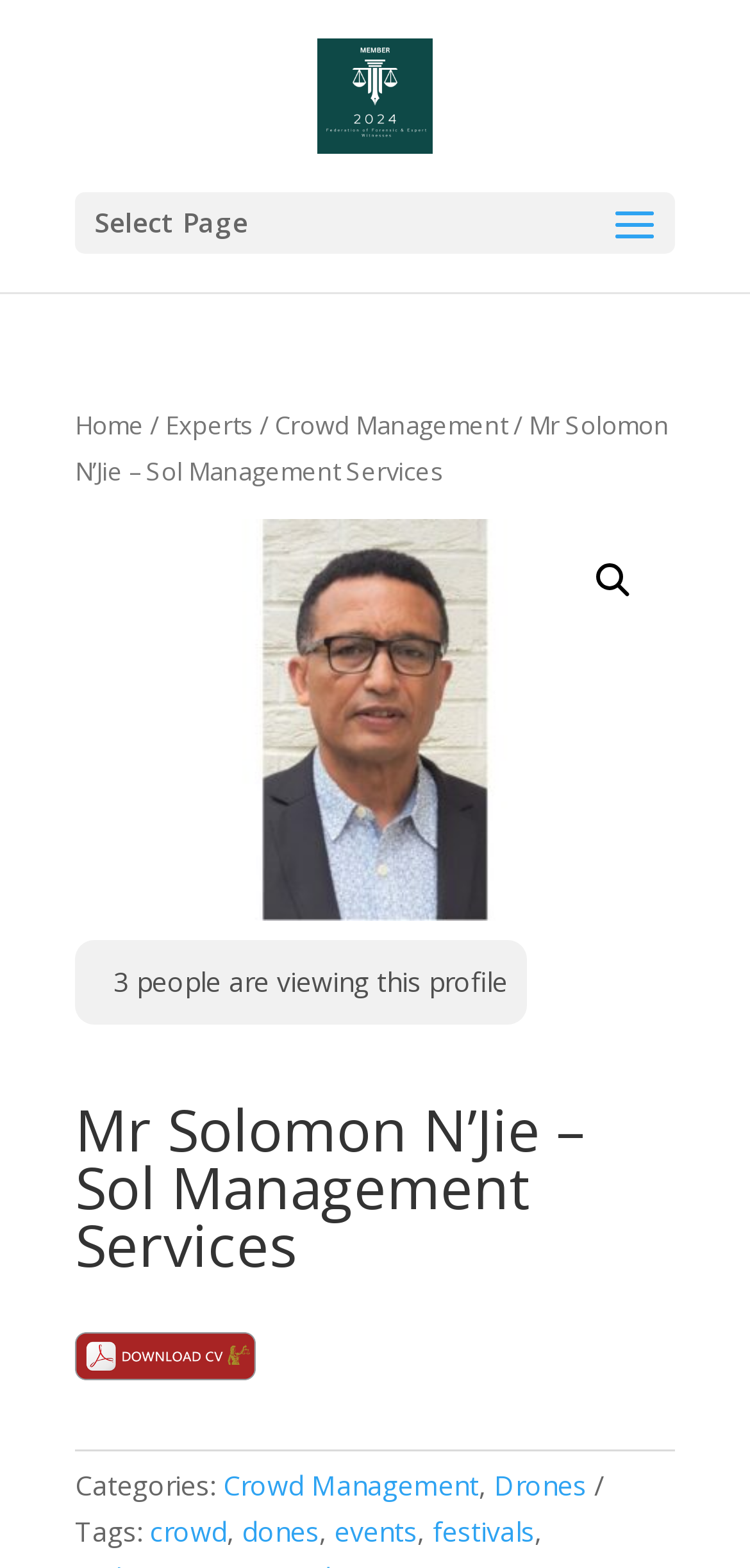Can you specify the bounding box coordinates for the region that should be clicked to fulfill this instruction: "View the article about 10 Gbps V-band MobiBridge-10G Black Edition Ready-to-Ship".

None